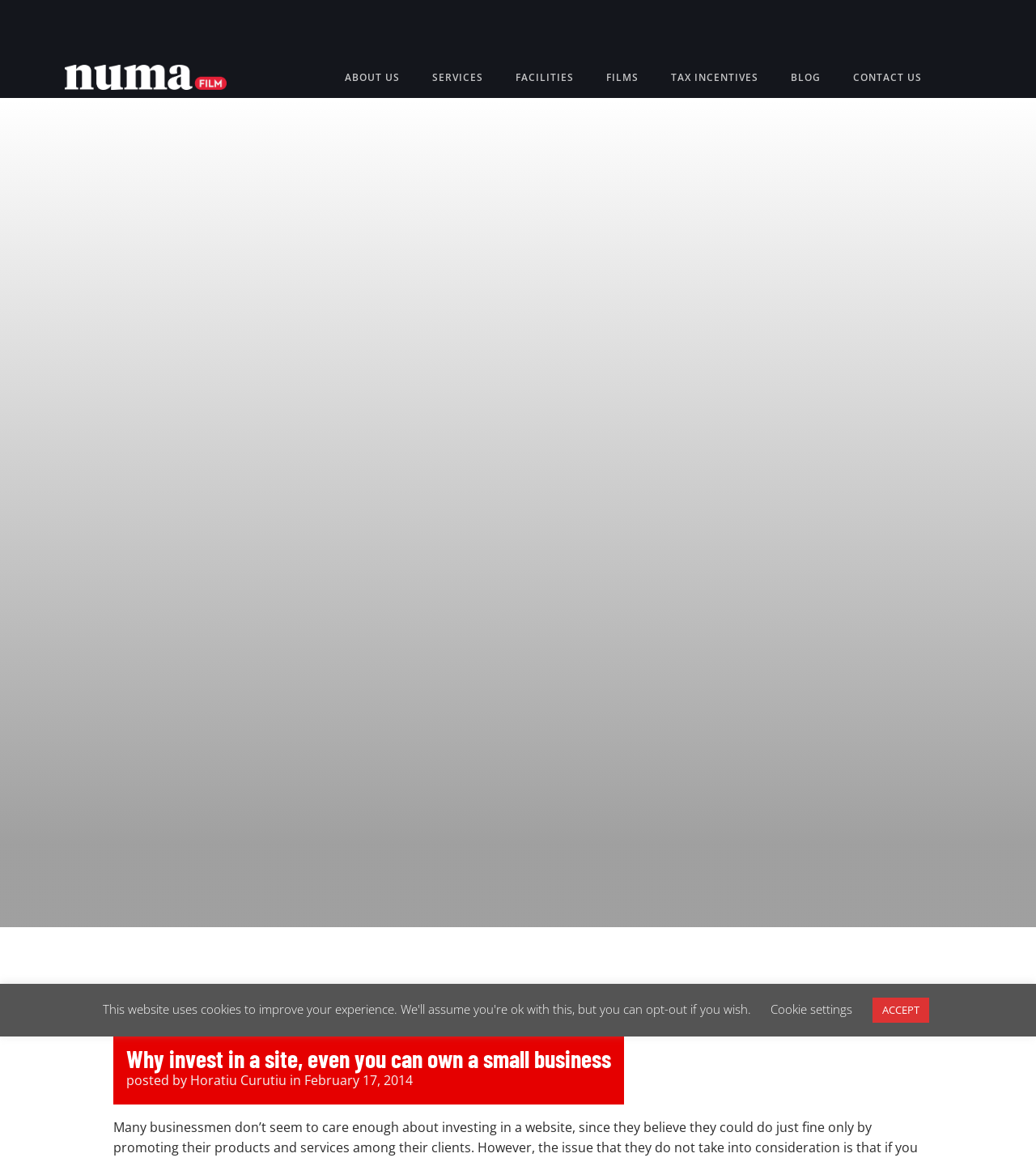Determine the bounding box coordinates of the region to click in order to accomplish the following instruction: "contact the studio". Provide the coordinates as four float numbers between 0 and 1, specifically [left, top, right, bottom].

[0.808, 0.049, 0.905, 0.084]